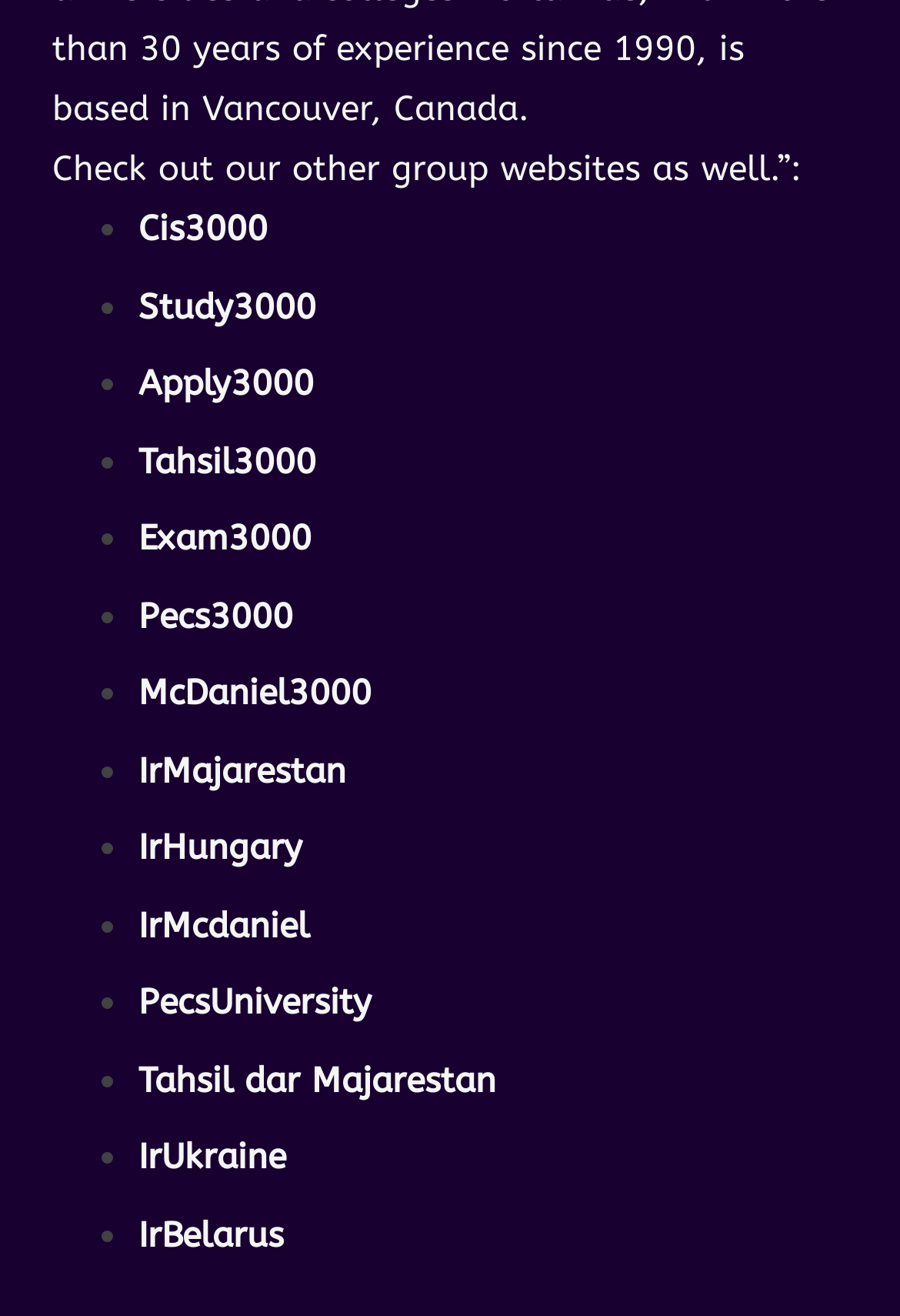Kindly provide the bounding box coordinates of the section you need to click on to fulfill the given instruction: "Log in to the account".

None